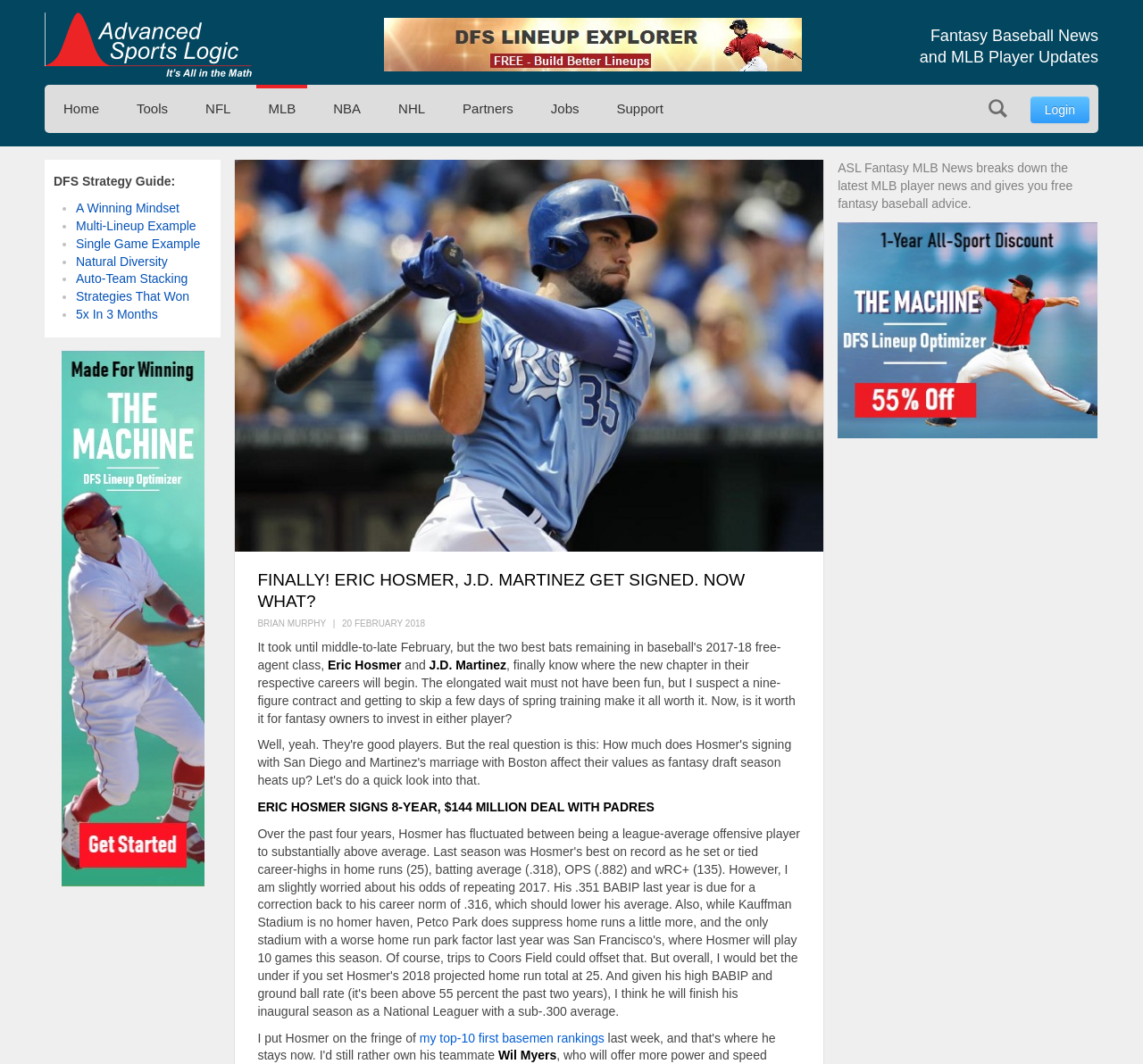Kindly provide the bounding box coordinates of the section you need to click on to fulfill the given instruction: "Go to the 'MLB' page".

[0.225, 0.08, 0.269, 0.125]